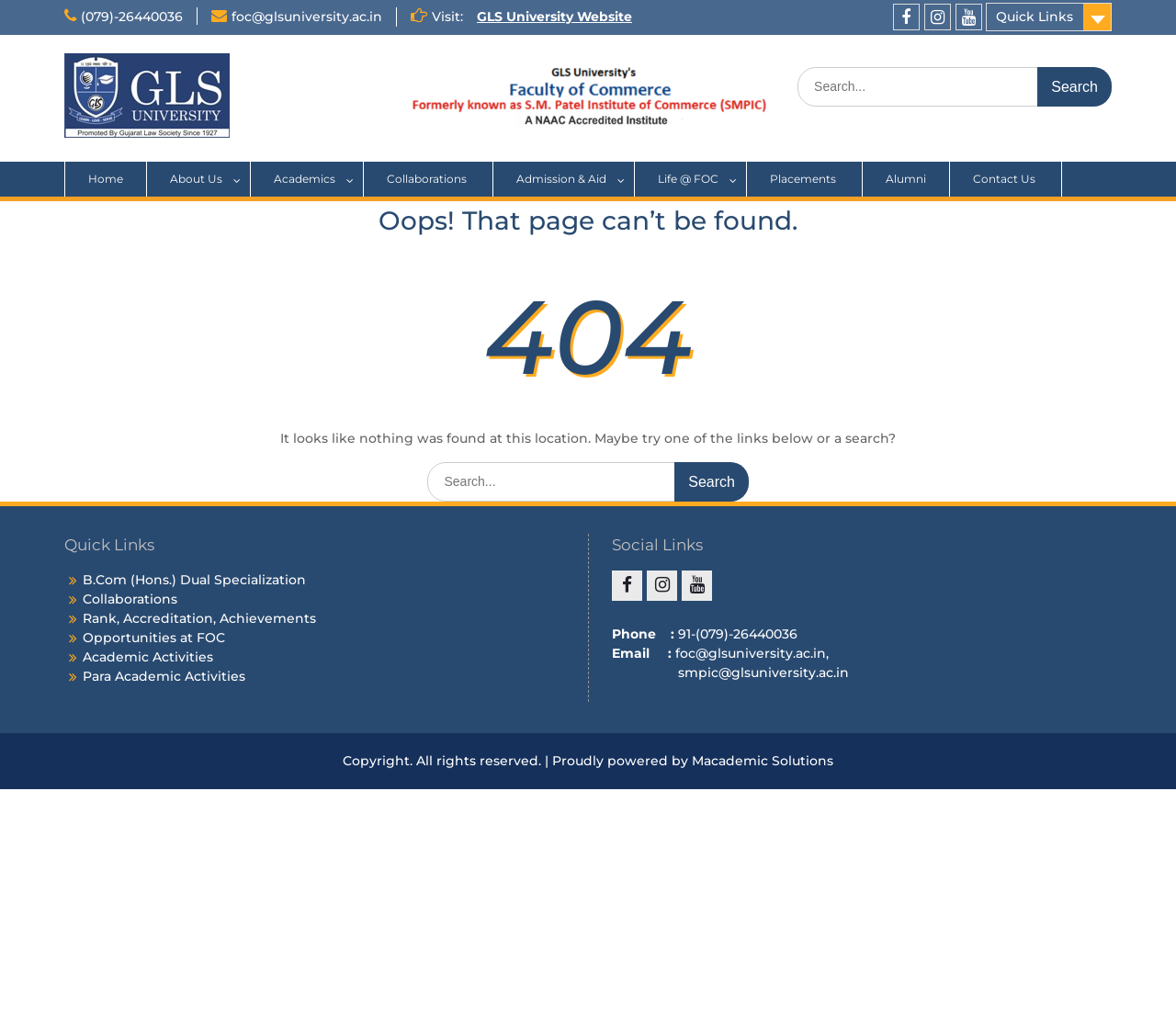Extract the bounding box for the UI element that matches this description: "Facebook".

[0.52, 0.561, 0.546, 0.591]